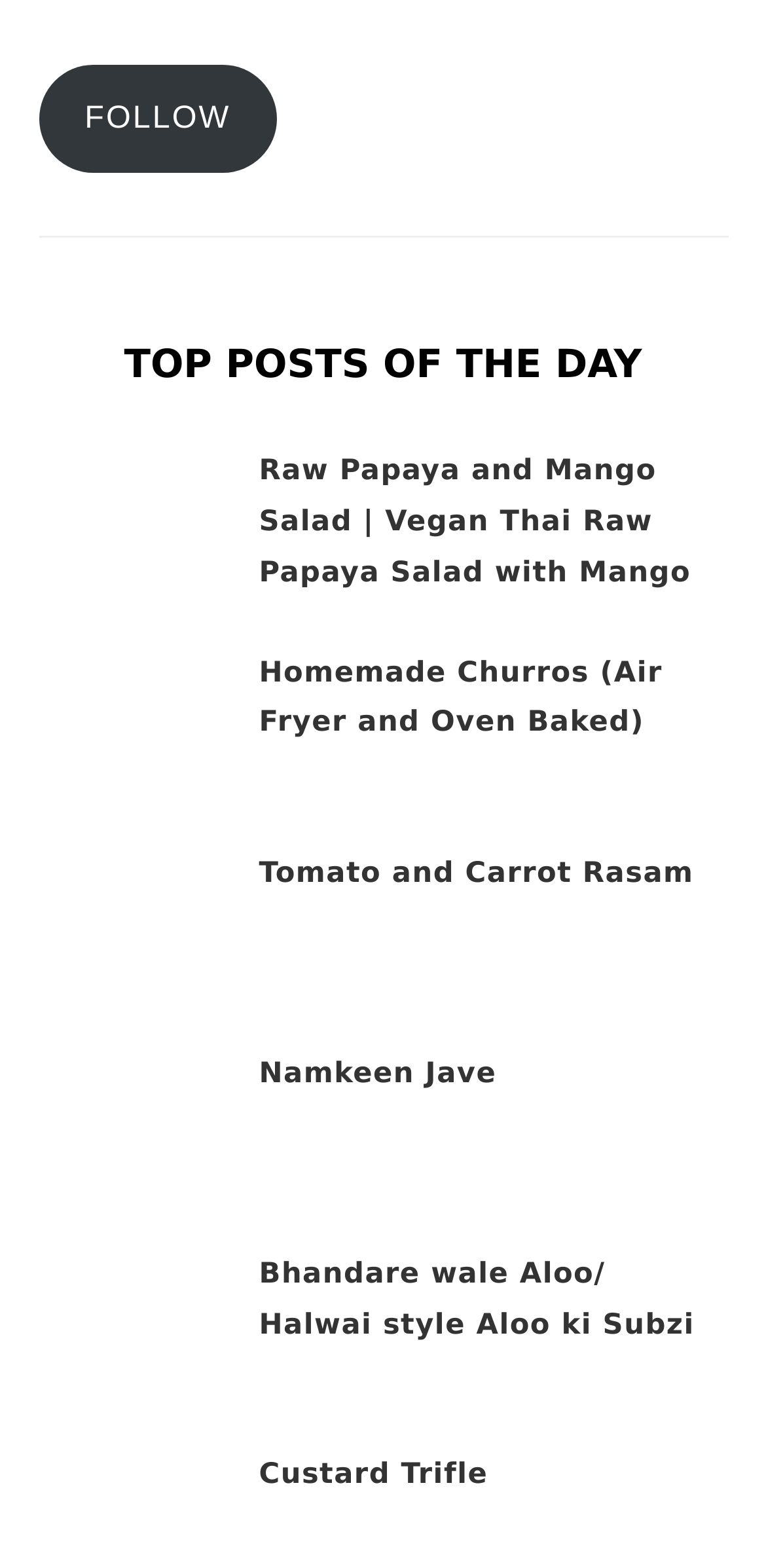Please specify the bounding box coordinates of the element that should be clicked to execute the given instruction: 'Explore Main Course options'. Ensure the coordinates are four float numbers between 0 and 1, expressed as [left, top, right, bottom].

[0.104, 0.244, 0.375, 0.265]